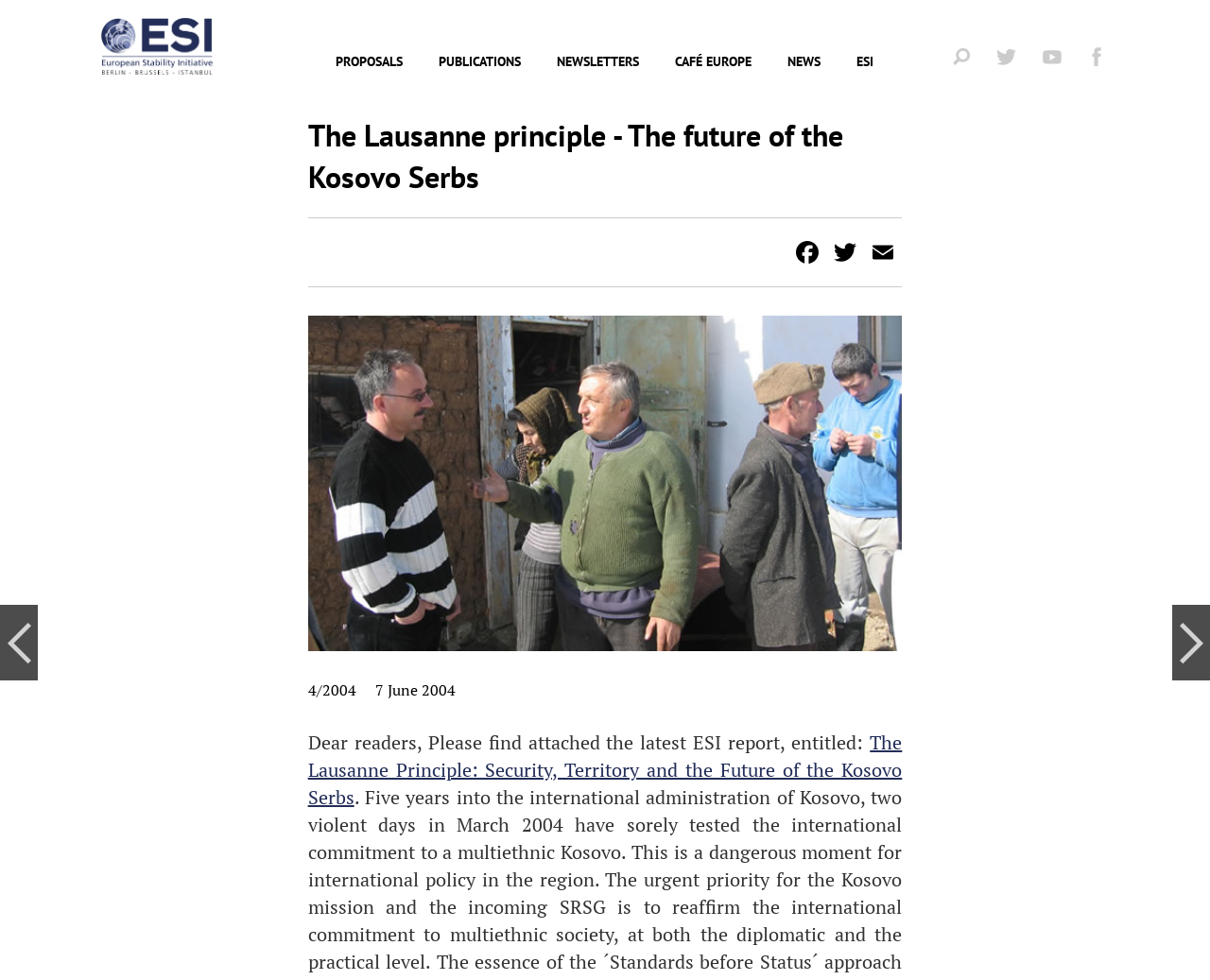Use a single word or phrase to answer the following:
How many social media links are present?

3